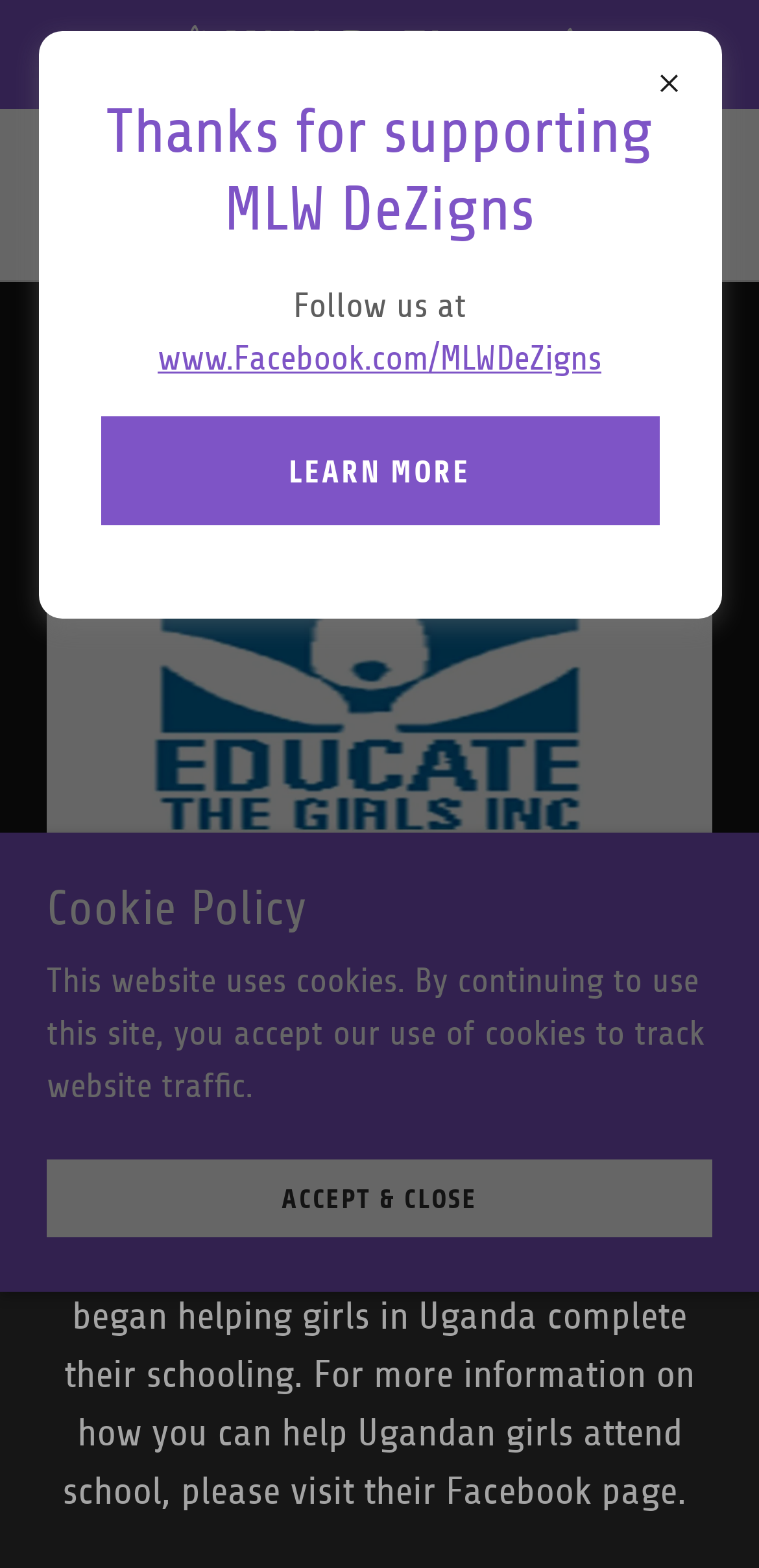From the webpage screenshot, predict the bounding box coordinates (top-left x, top-left y, bottom-right x, bottom-right y) for the UI element described here: Apps

None